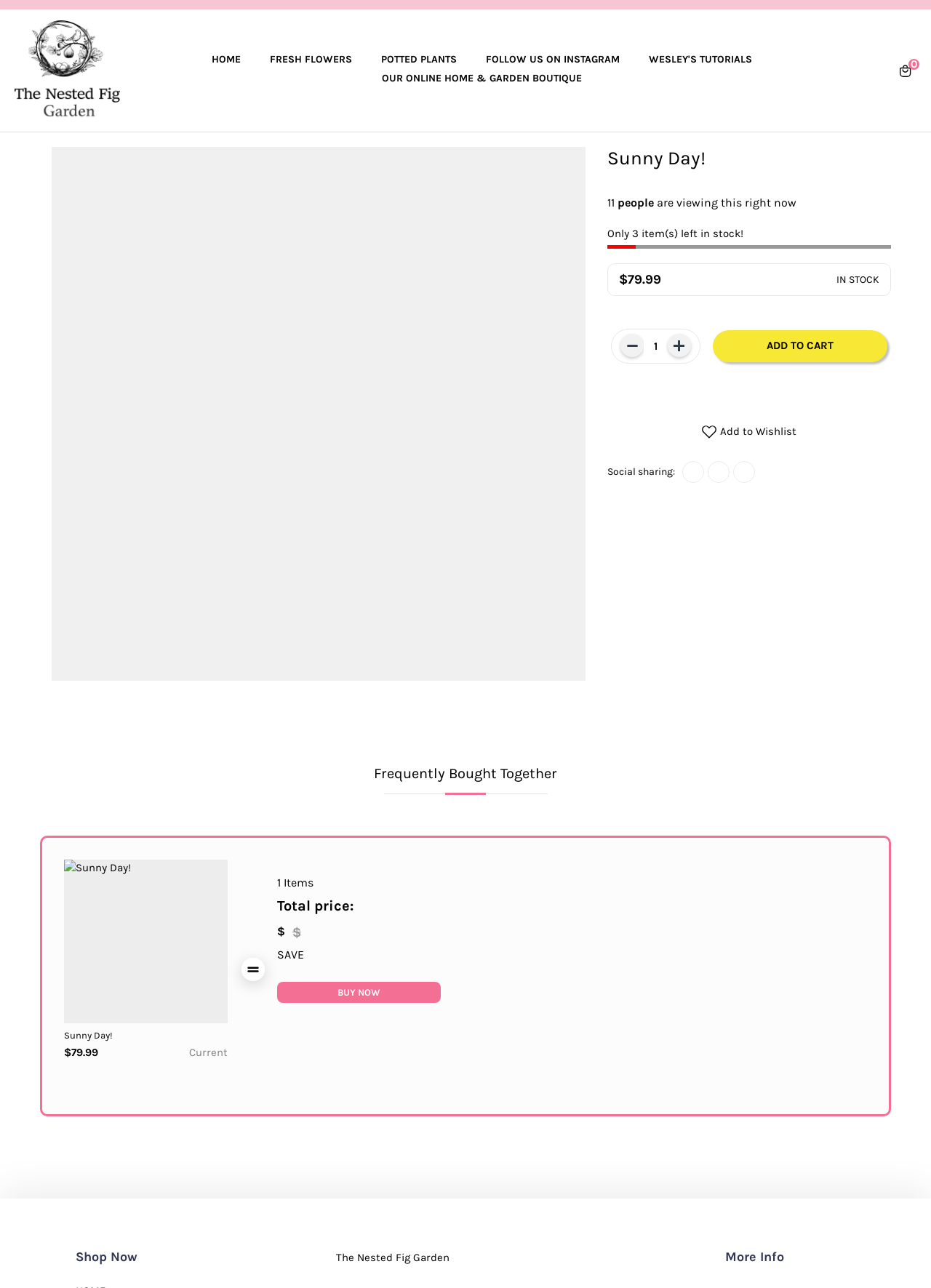Please find the bounding box coordinates for the clickable element needed to perform this instruction: "Click the 'Add to cart' button".

[0.766, 0.256, 0.953, 0.281]